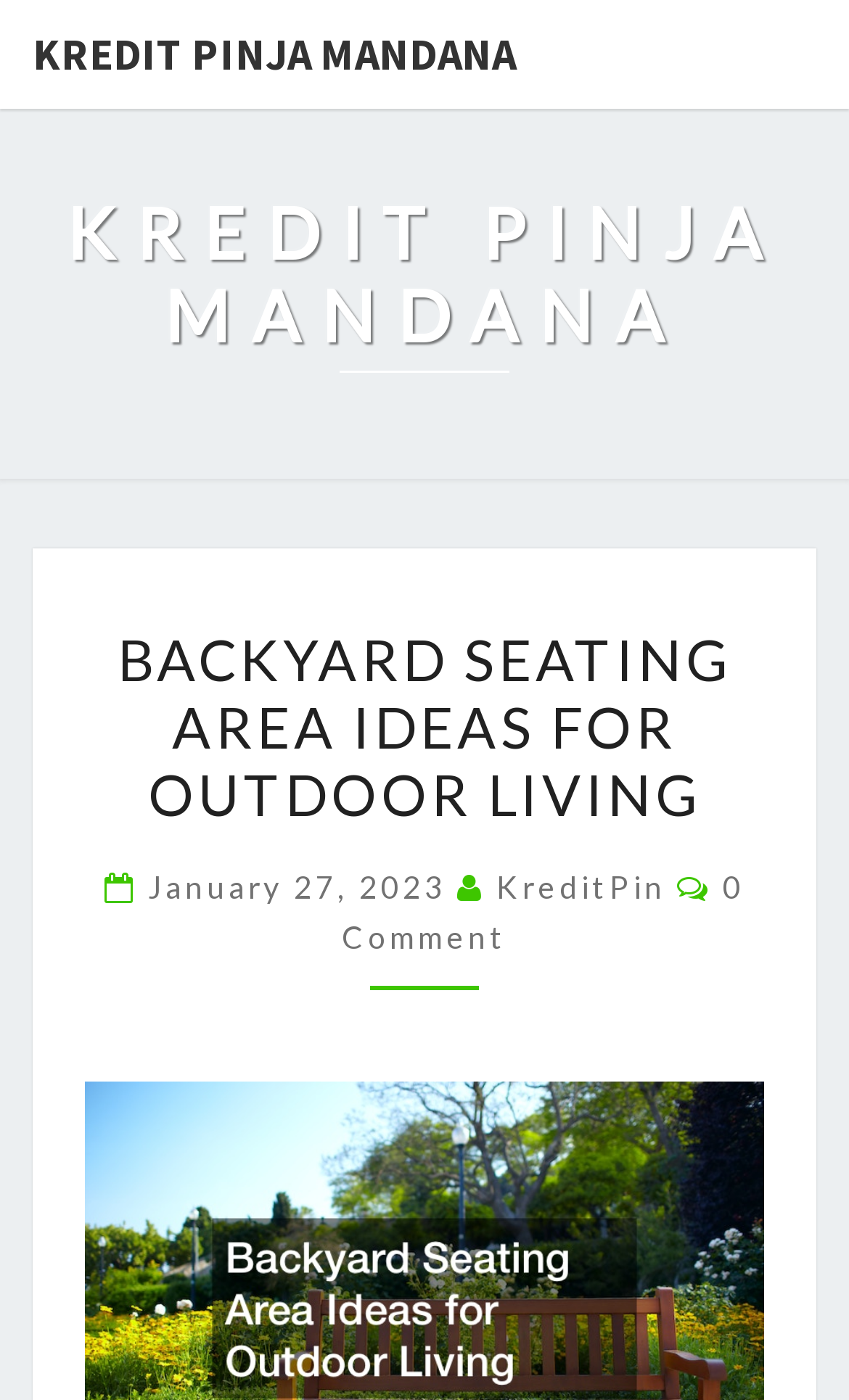Given the element description "KreditPin", identify the bounding box of the corresponding UI element.

[0.585, 0.62, 0.785, 0.646]